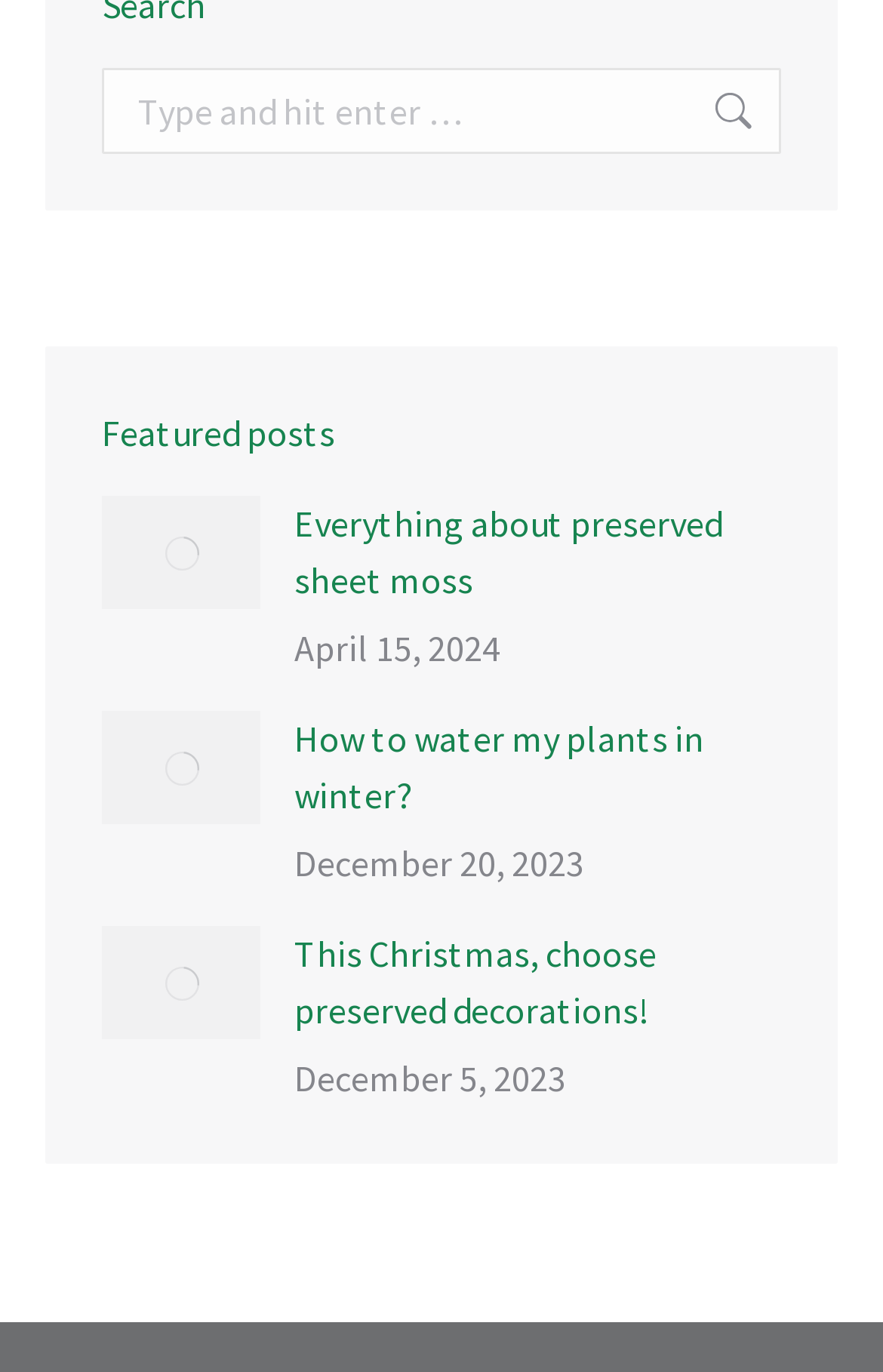Find the bounding box coordinates for the UI element whose description is: "aria-label="Post image"". The coordinates should be four float numbers between 0 and 1, in the format [left, top, right, bottom].

[0.115, 0.518, 0.295, 0.601]